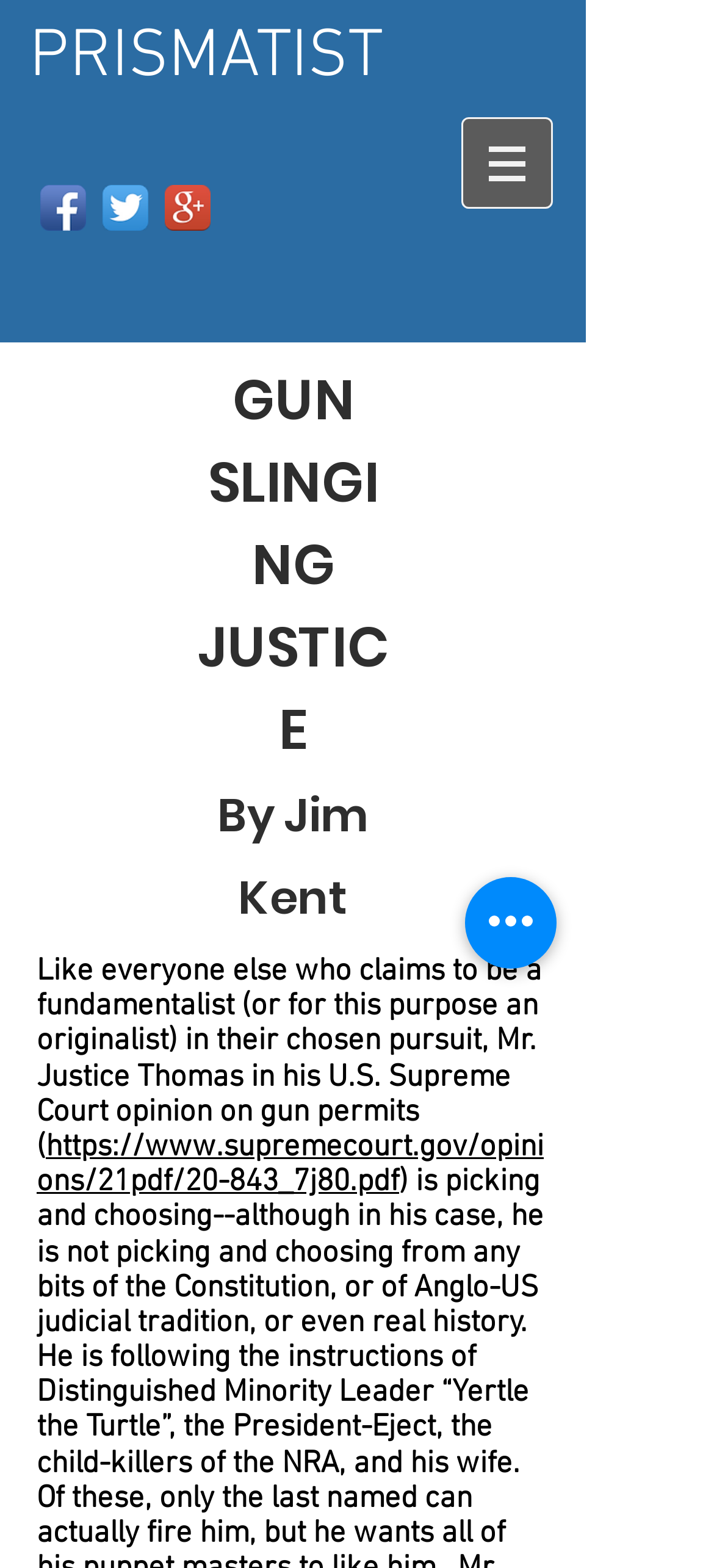Specify the bounding box coordinates (top-left x, top-left y, bottom-right x, bottom-right y) of the UI element in the screenshot that matches this description: Primary Menu

None